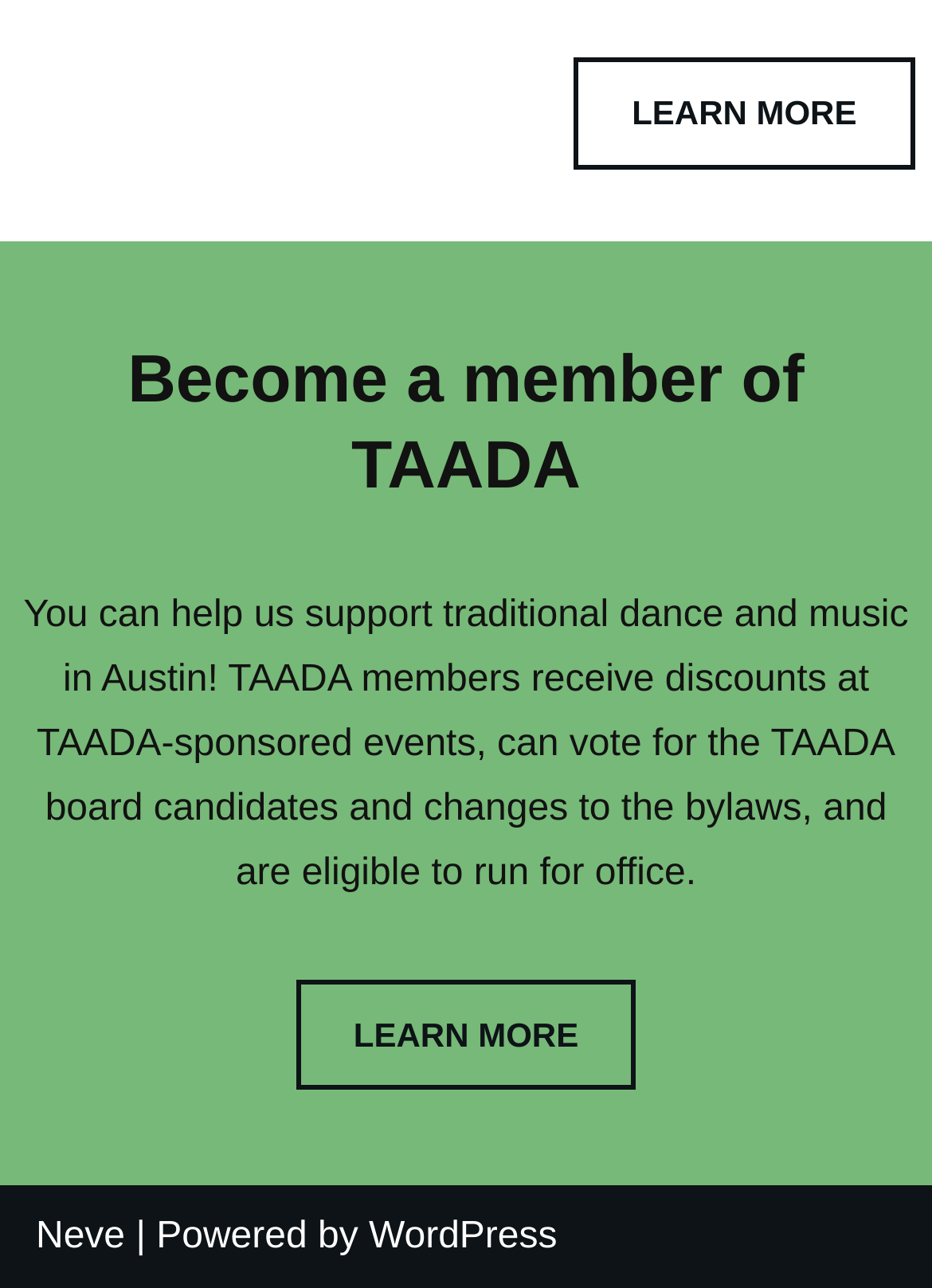What is the purpose of becoming a TAADA member?
Give a thorough and detailed response to the question.

Based on the StaticText element, it is mentioned that TAADA members receive discounts at TAADA-sponsored events, can vote for the TAADA board candidates and changes to the bylaws, and are eligible to run for office. This implies that the purpose of becoming a TAADA member is to support traditional dance and music in Austin.